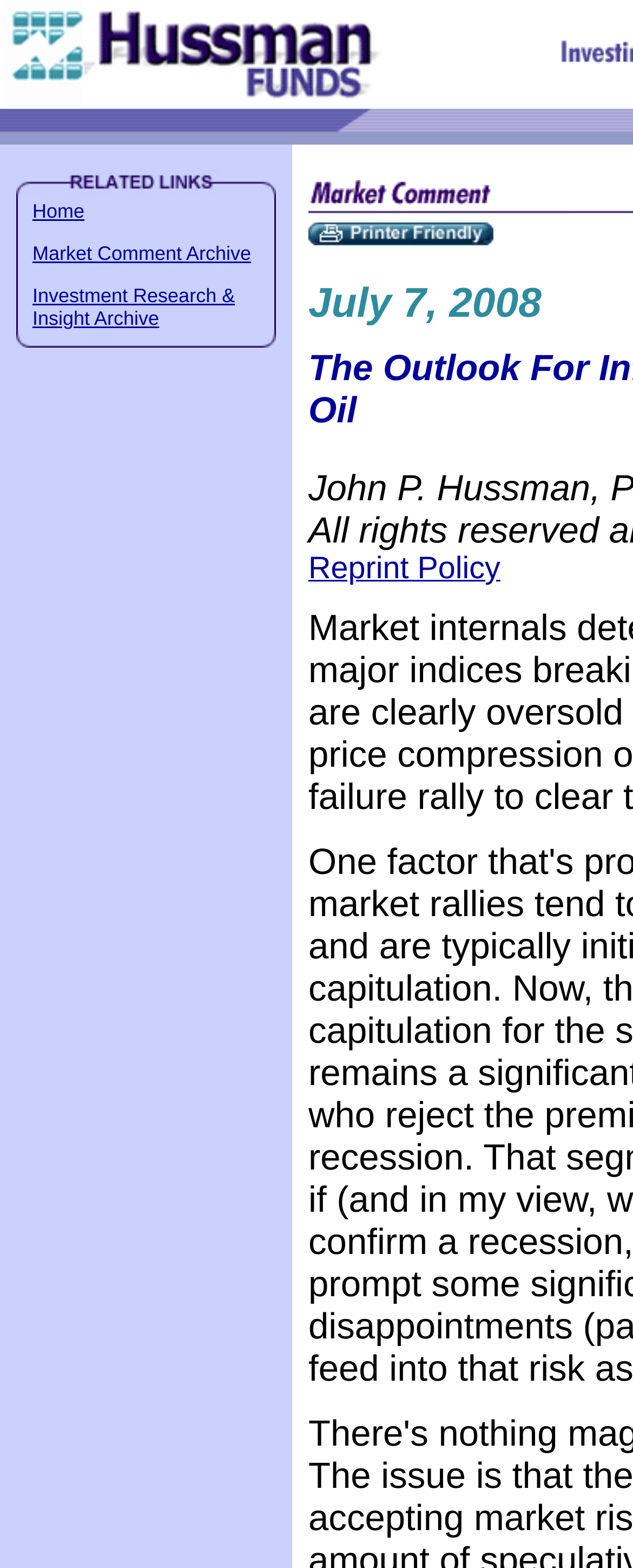What is the name of the fund?
Look at the image and respond with a one-word or short phrase answer.

Hussman Funds